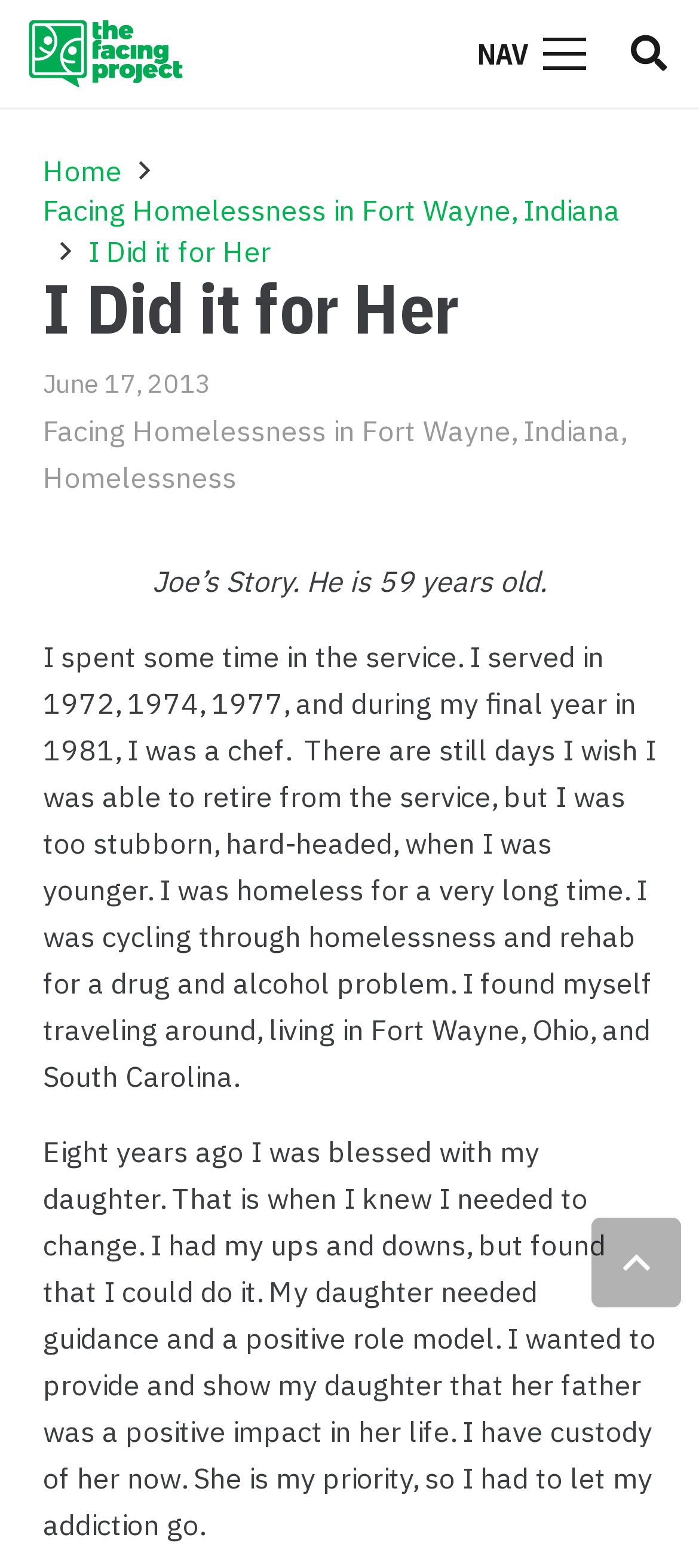Analyze the image and give a detailed response to the question:
How many links are in the navigation menu?

The number of links in the navigation menu can be found by counting the link elements that are children of the 'Menu' link element, which are 'GET INVOLVED', 'STORIES & BOOKS', 'MEDIA & PRESS', 'SUPPORT', 'ABOUT', and 'CONTACT'.